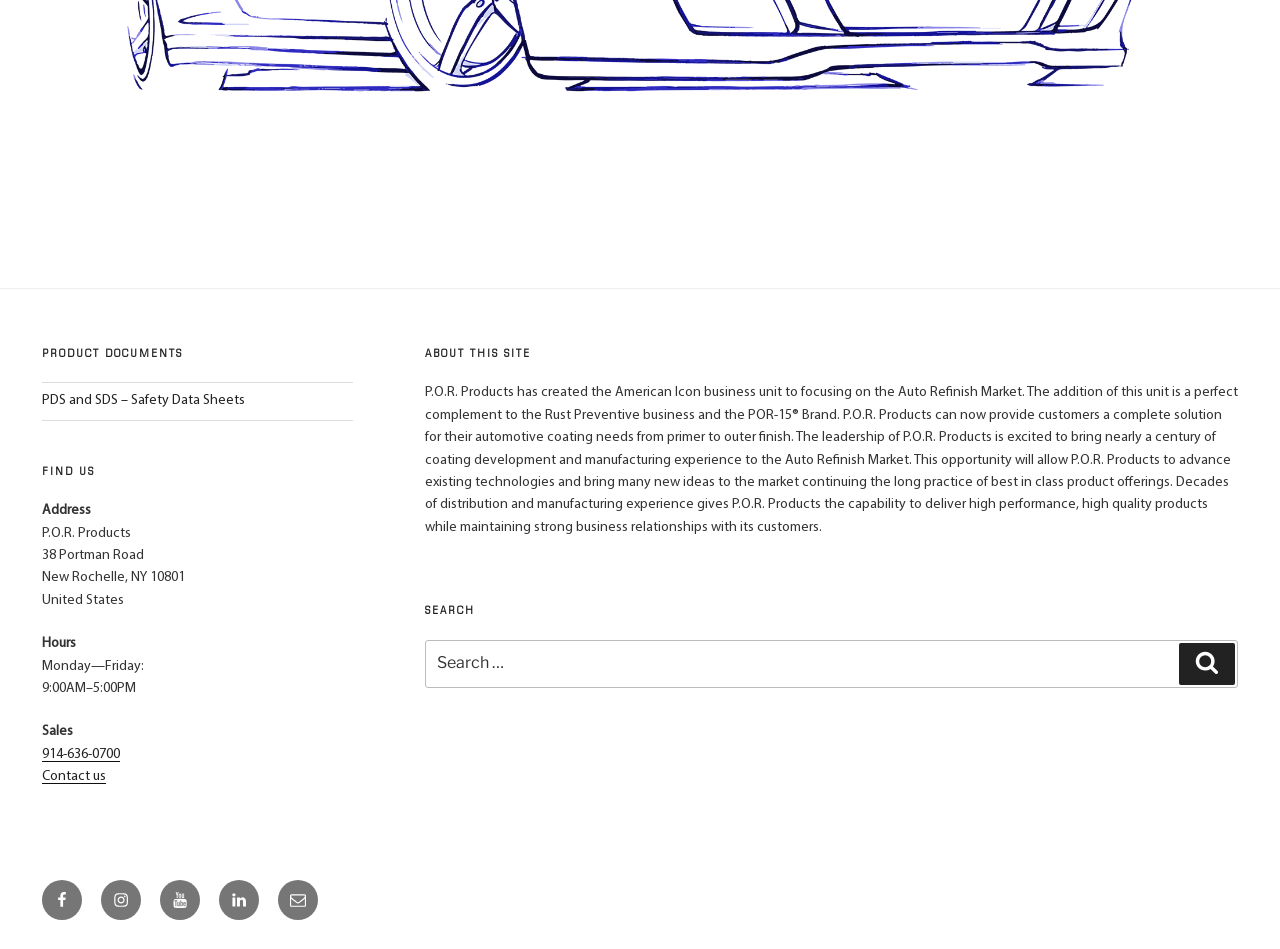Refer to the image and provide a thorough answer to this question:
How many social media links are available in the footer?

The number of social media links available in the footer can be counted by looking at the 'Footer Social Links Menu' section, where links to Facebook, Instagram, YouTube, LinkedIn, and Email are provided.